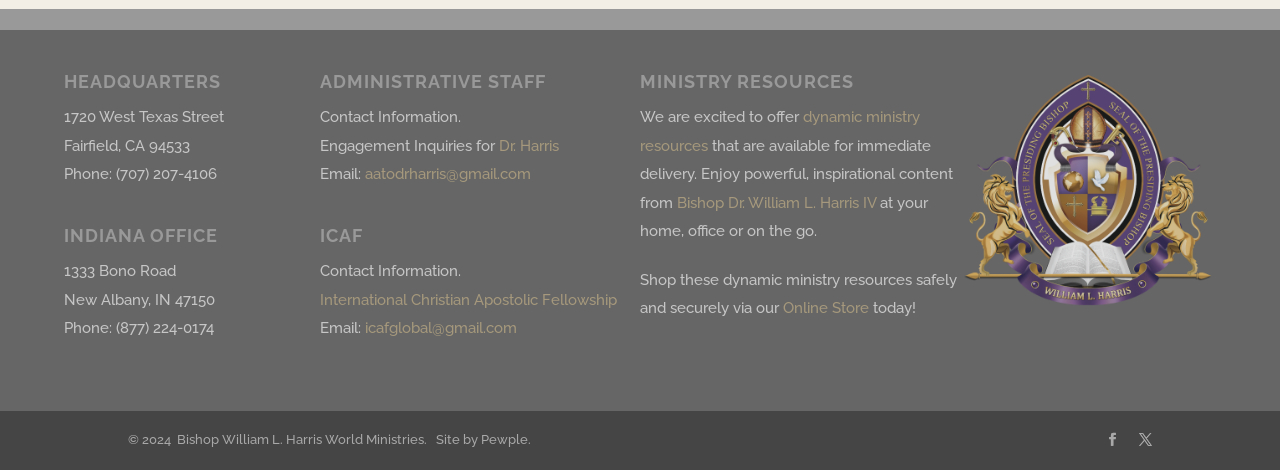Give the bounding box coordinates for the element described as: "Dr. Harris".

[0.39, 0.291, 0.437, 0.329]